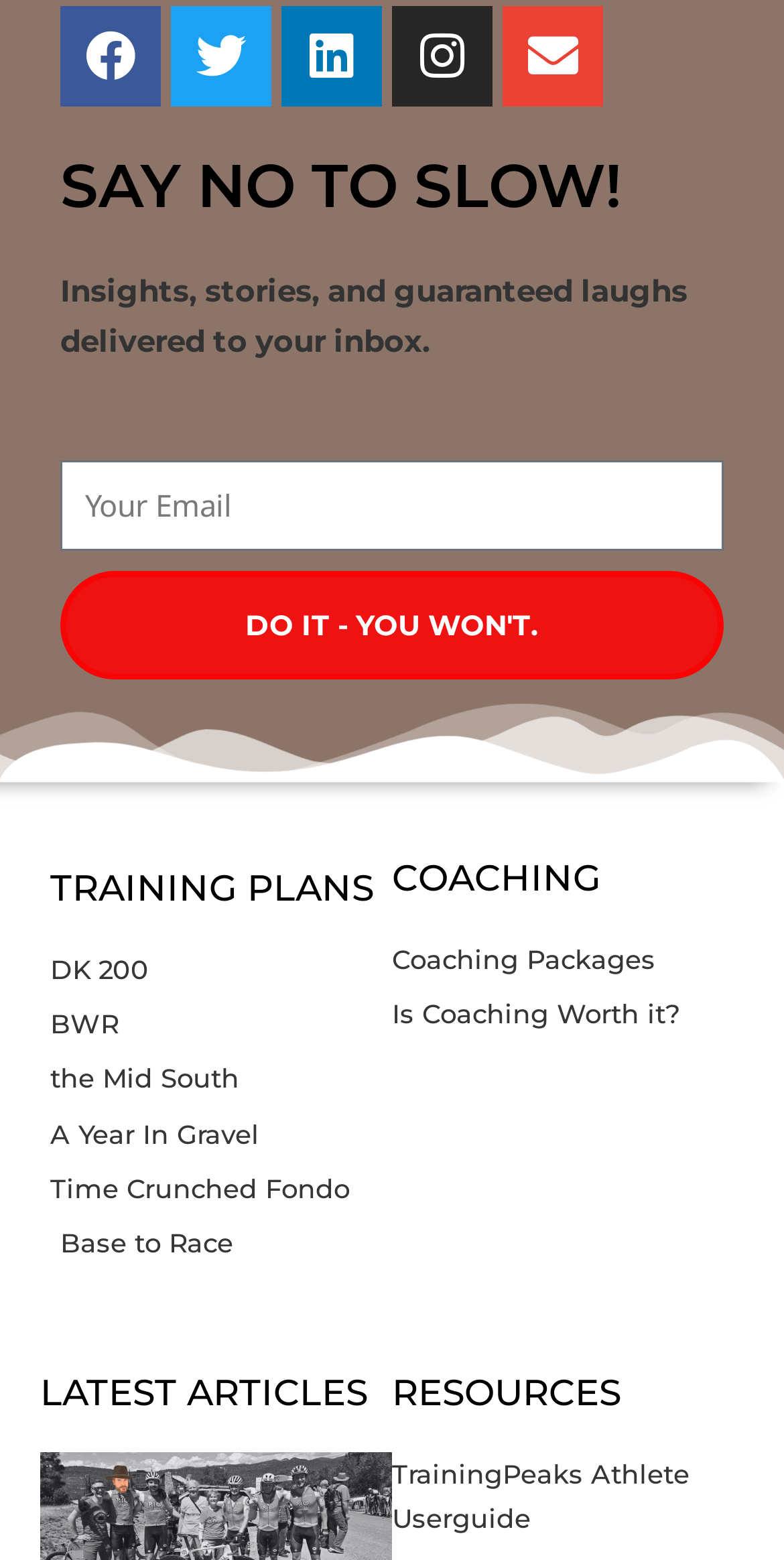How many coaching packages are mentioned?
Please provide a comprehensive answer based on the details in the screenshot.

There is only one link under the 'COACHING' heading that mentions a specific coaching package, which is 'Coaching Packages'.